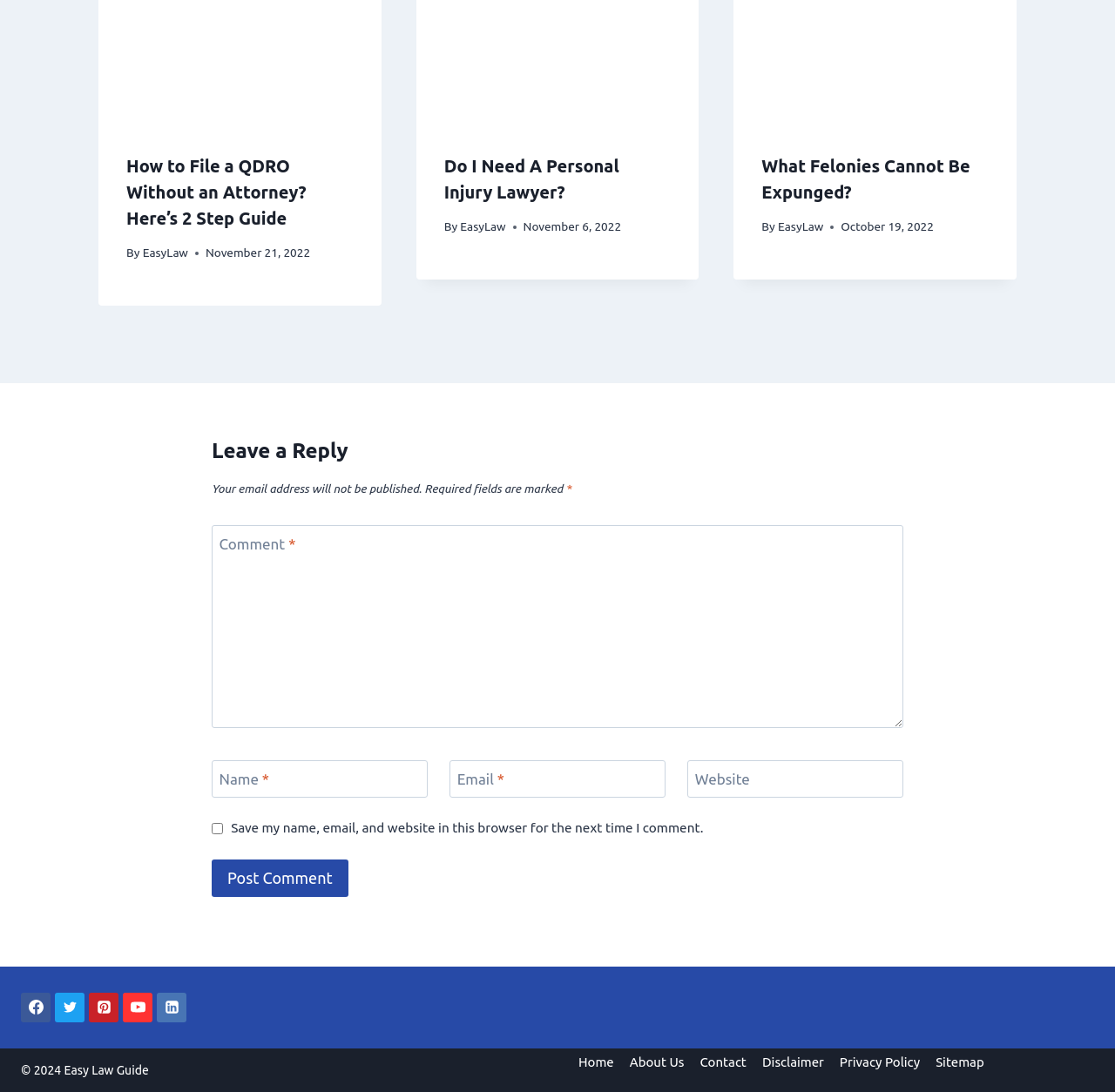What social media platforms are available for sharing?
Look at the image and respond to the question as thoroughly as possible.

I found the social media platforms available for sharing by looking at the link elements at the bottom of the webpage. Each link element has an image element with a descriptive text, indicating the social media platform it represents.